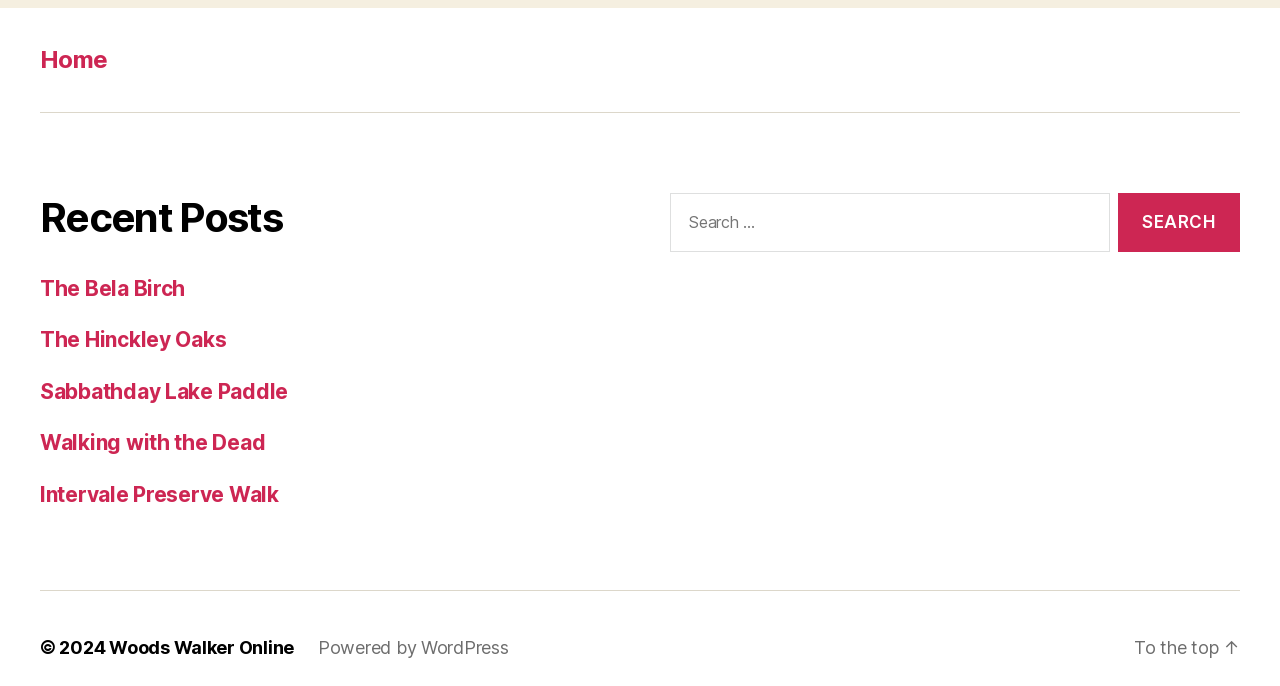How many links are in the footer section?
Examine the screenshot and reply with a single word or phrase.

5